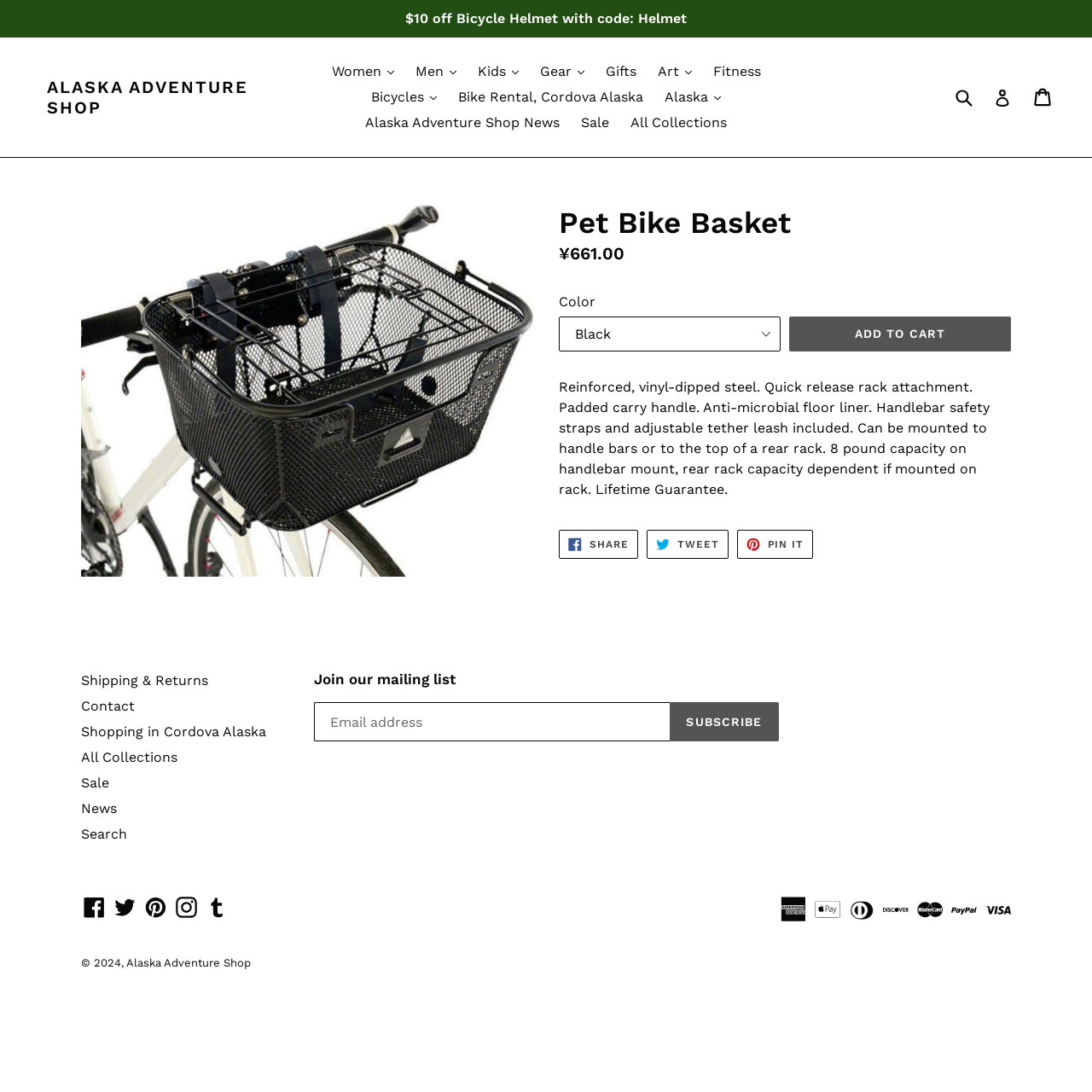Explain the webpage's design and content in an elaborate manner.

The webpage is about a pet bike basket product from Alaska Adventure Shop. At the top, there is a navigation menu with links to different categories such as Women, Men, Kids, Gear, Gifts, Art, Fitness, and Bicycles. There is also a search bar and a login/cart section.

Below the navigation menu, there is a main content area that displays the product information. The product image is shown on the left, and on the right, there is a heading that reads "Pet Bike Basket" followed by the regular price of ¥661.00. Below the price, there is a dropdown menu to select the color of the product. An "ADD TO CART" button is located next to the color selection.

Underneath the product information, there is a detailed description of the product, which mentions its features such as reinforced vinyl-dipped steel, quick release rack attachment, padded carry handle, and anti-microbial floor liner. The description also mentions that the product can be mounted to handlebars or the top of a rear rack.

On the same section, there are social media links to share the product on Facebook, Twitter, and Pinterest.

At the bottom of the page, there is a footer section that contains links to various pages such as Shipping & Returns, Contact, Shopping in Cordova Alaska, All Collections, Sale, News, and Search. There is also a section to join the mailing list, with a textbox to enter an email address and a "SUBSCRIBE" button. Additionally, there are links to the shop's social media profiles, including Facebook, Twitter, Pinterest, Instagram, and Tumblr. Finally, there is a copyright notice that reads "© 2024, Alaska Adventure Shop".